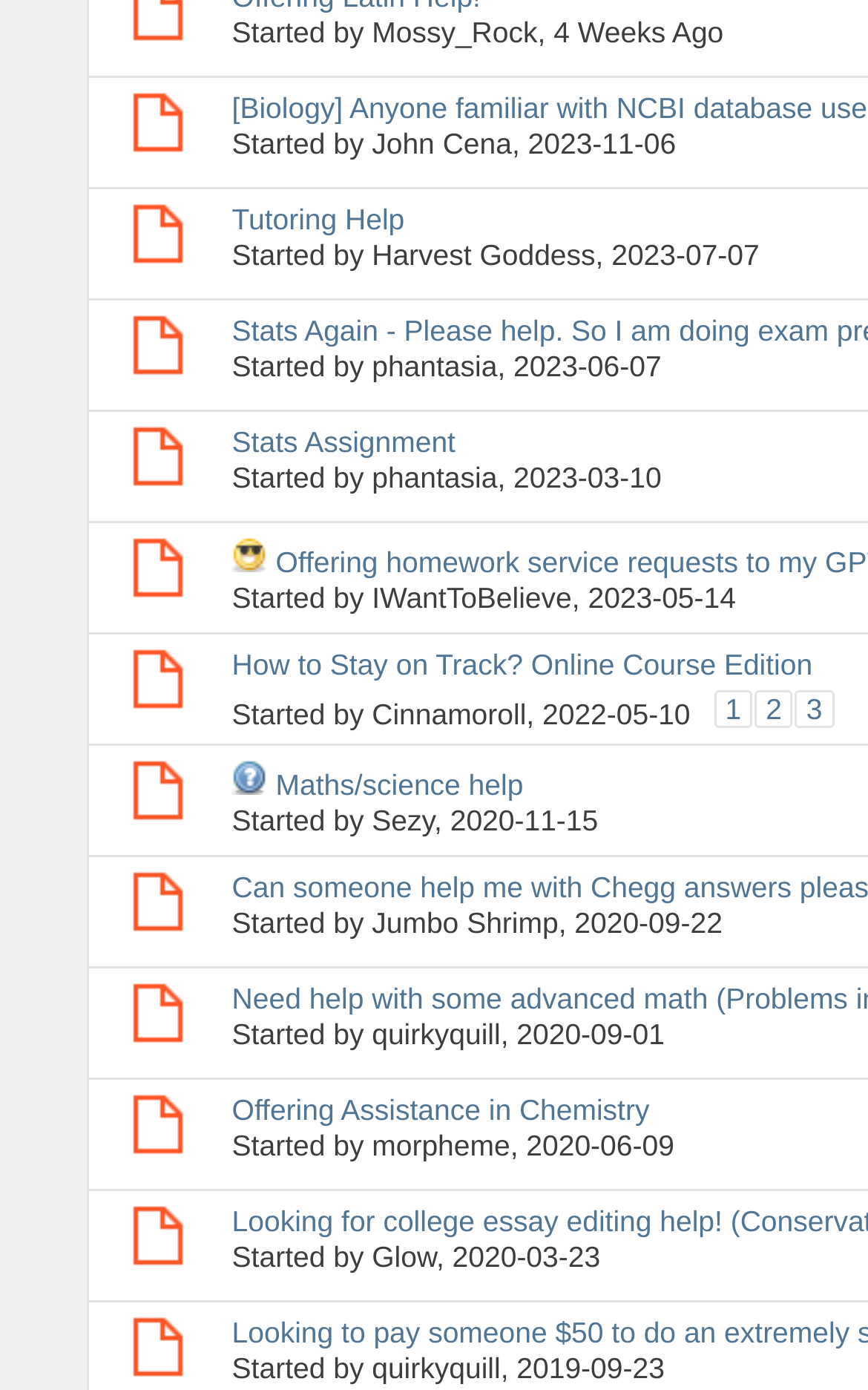Locate the bounding box coordinates of the area where you should click to accomplish the instruction: "Click on 'Mossy_Rock'".

[0.428, 0.012, 0.619, 0.036]